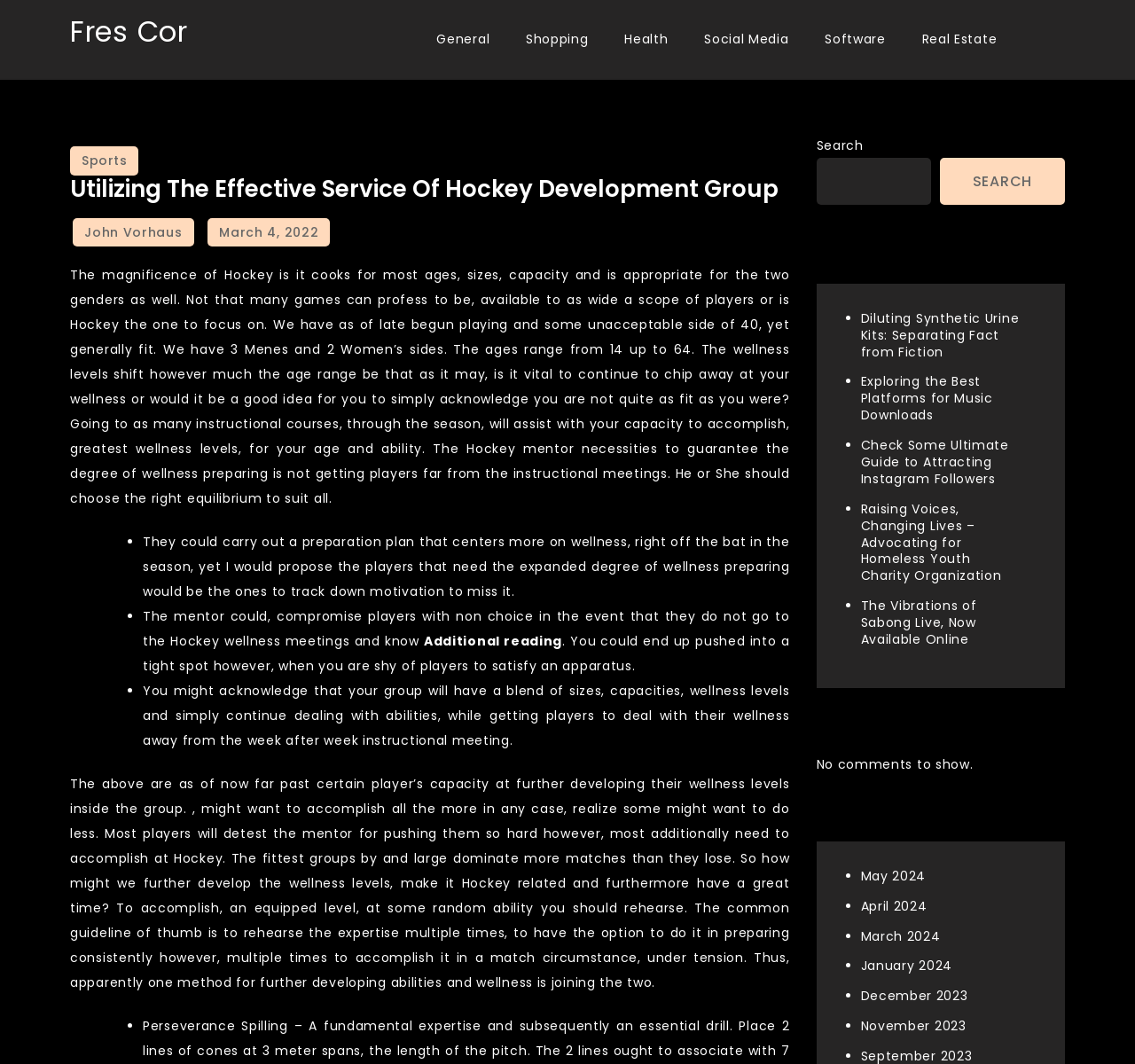What is the topic of the main article?
Please respond to the question with as much detail as possible.

The main article on the webpage is about hockey development, as indicated by the heading 'Utilizing The Effective Service Of Hockey Development Group' and the content of the article which discusses the benefits of hockey for people of all ages and sizes.